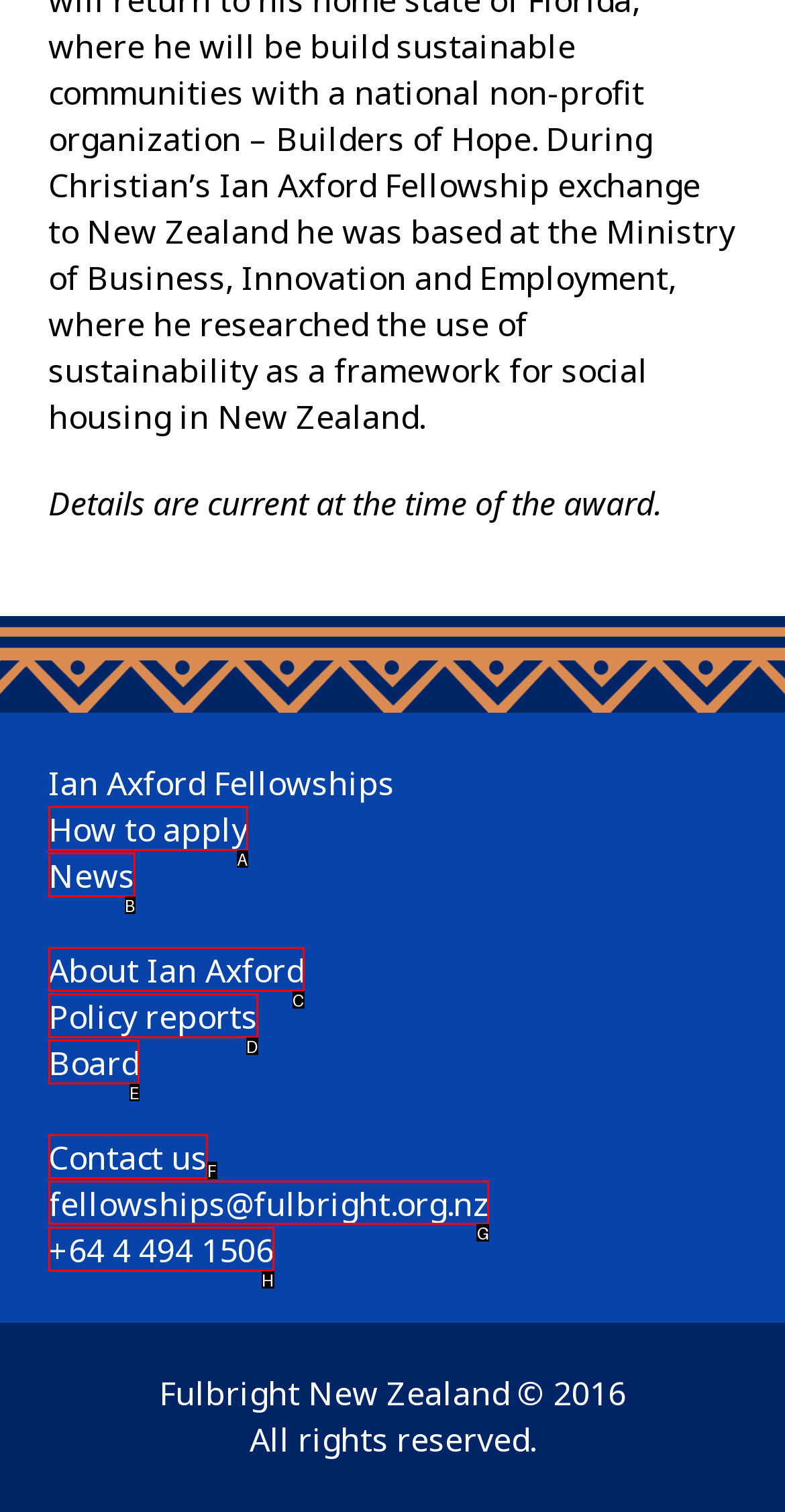Which UI element's letter should be clicked to achieve the task: Get in touch via email
Provide the letter of the correct choice directly.

G